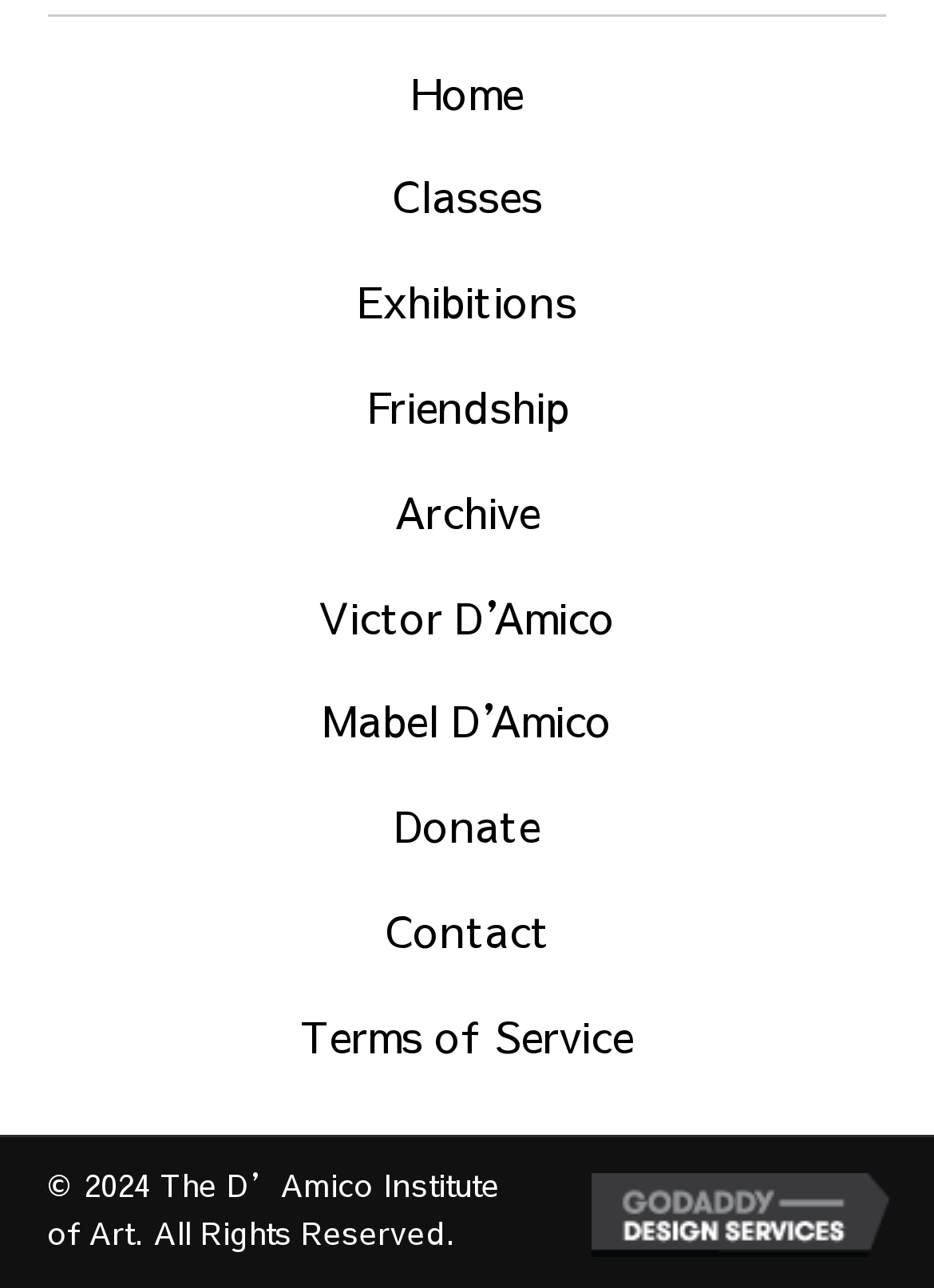Identify the bounding box coordinates of the specific part of the webpage to click to complete this instruction: "donate to the institute".

[0.026, 0.601, 0.974, 0.68]